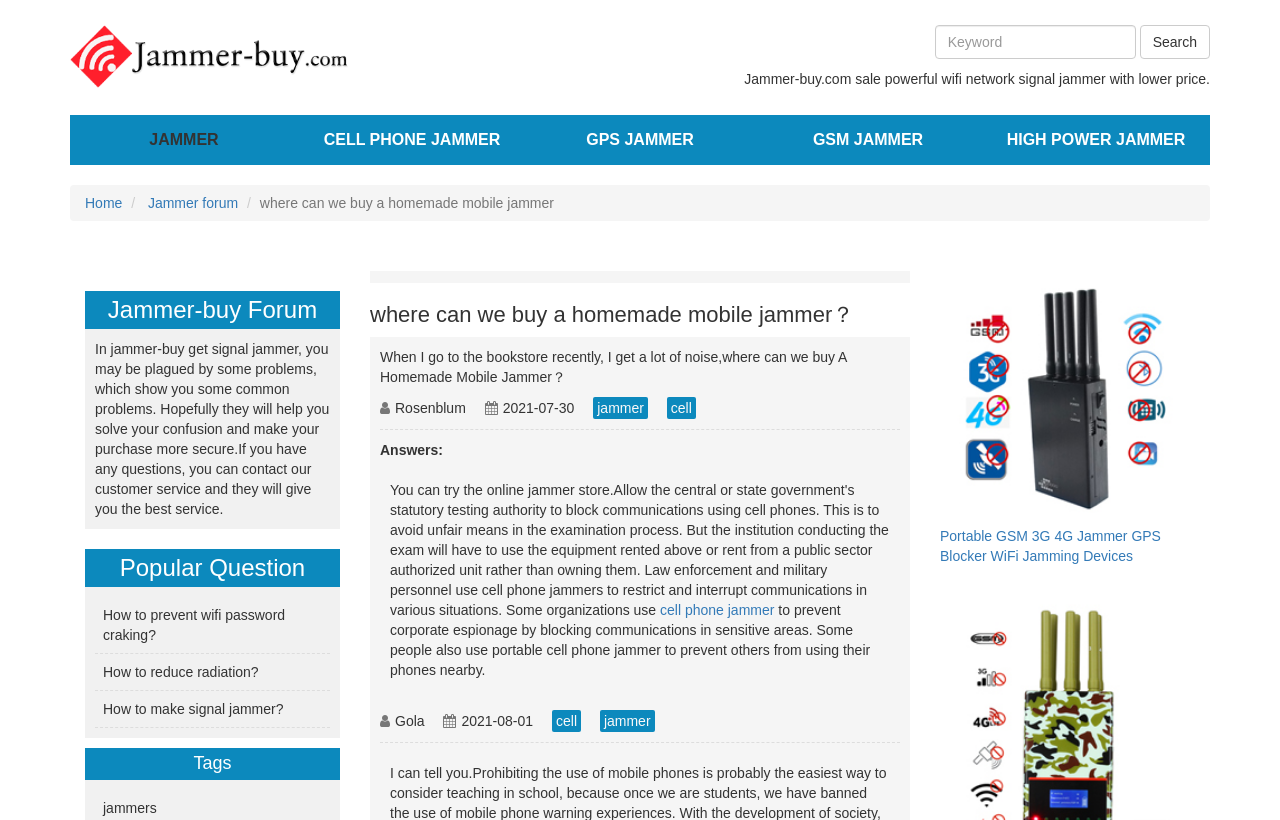Pinpoint the bounding box coordinates of the clickable area needed to execute the instruction: "View the details of 5 bands portable blocker". The coordinates should be specified as four float numbers between 0 and 1, i.e., [left, top, right, bottom].

[0.734, 0.474, 0.934, 0.69]